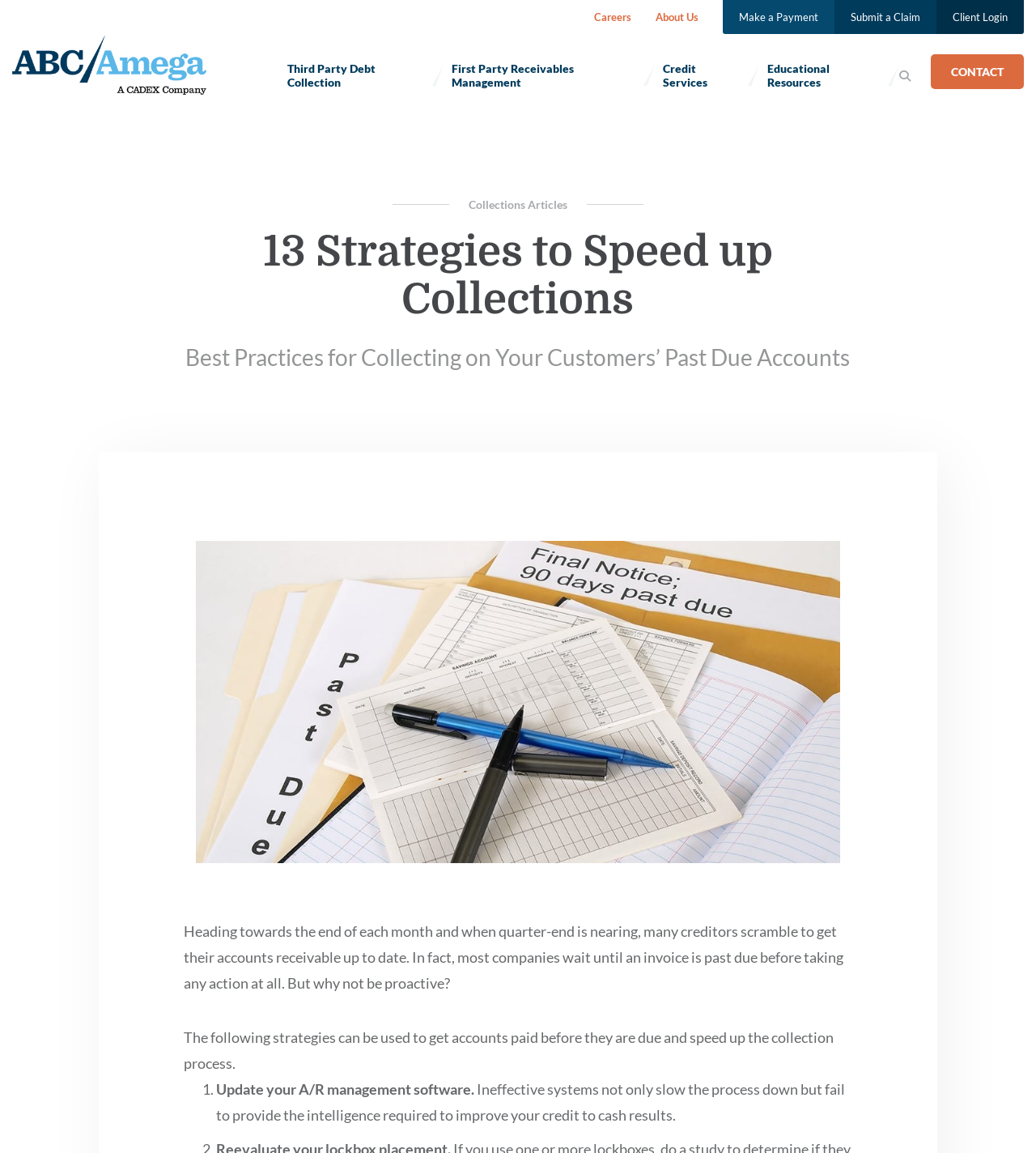What is the first strategy for speeding up collections?
Provide a detailed answer to the question using information from the image.

The webpage lists 13 strategies for speeding up collections, and the first one is mentioned in the text '1. Update your A/R management software.' This strategy is recommended to improve the credit to cash results.